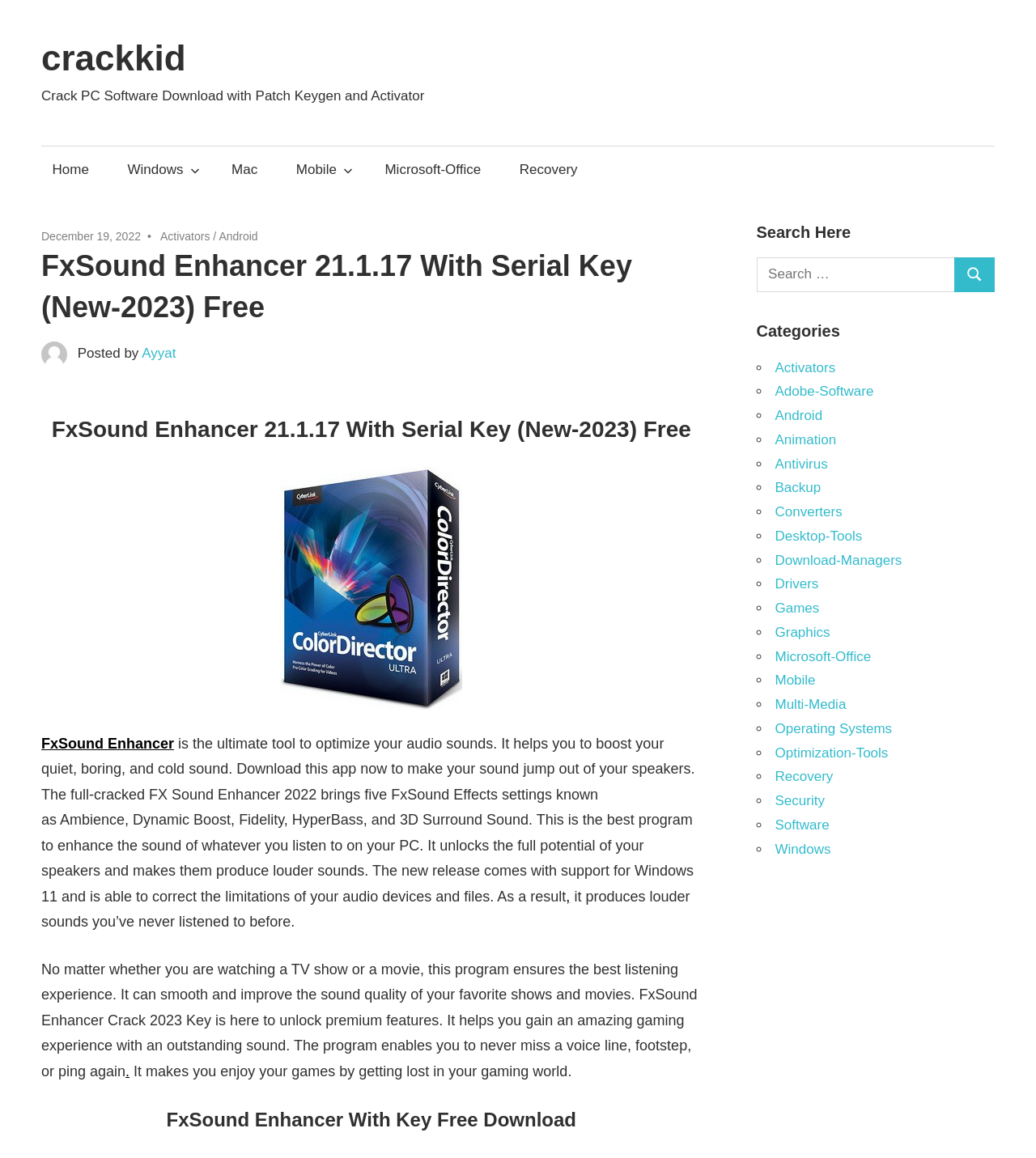Describe every aspect of the webpage comprehensively.

This webpage is about FxSound Enhancer, a tool to optimize audio sounds. At the top, there is a navigation menu with links to different categories such as Home, Windows, Mac, Mobile, and Microsoft-Office. Below the navigation menu, there is a heading that reads "FxSound Enhancer 21.1.17 With Serial Key (New-2023) Free" followed by a link to "Activators" and a static text that says "Posted by Ayyat".

On the left side of the page, there is a section with a heading "FxSound Enhancer 21.1.17 With Serial Key (New-2023) Free" followed by a description of the tool, which is an ultimate tool to optimize audio sounds, boost quiet sounds, and make sound jump out of speakers. The description also mentions that the full-cracked FX Sound Enhancer 2022 brings five FxSound Effects settings.

Below the description, there is an image of FxSound Enhancer, and a link to download the app. The page also has a section that explains the benefits of using FxSound Enhancer, such as producing louder sounds, improving sound quality, and enhancing gaming experience.

On the right side of the page, there is a complementary section with a search bar, a list of categories, and a list of links to different software and tools such as Activators, Adobe-Software, Android, and more.